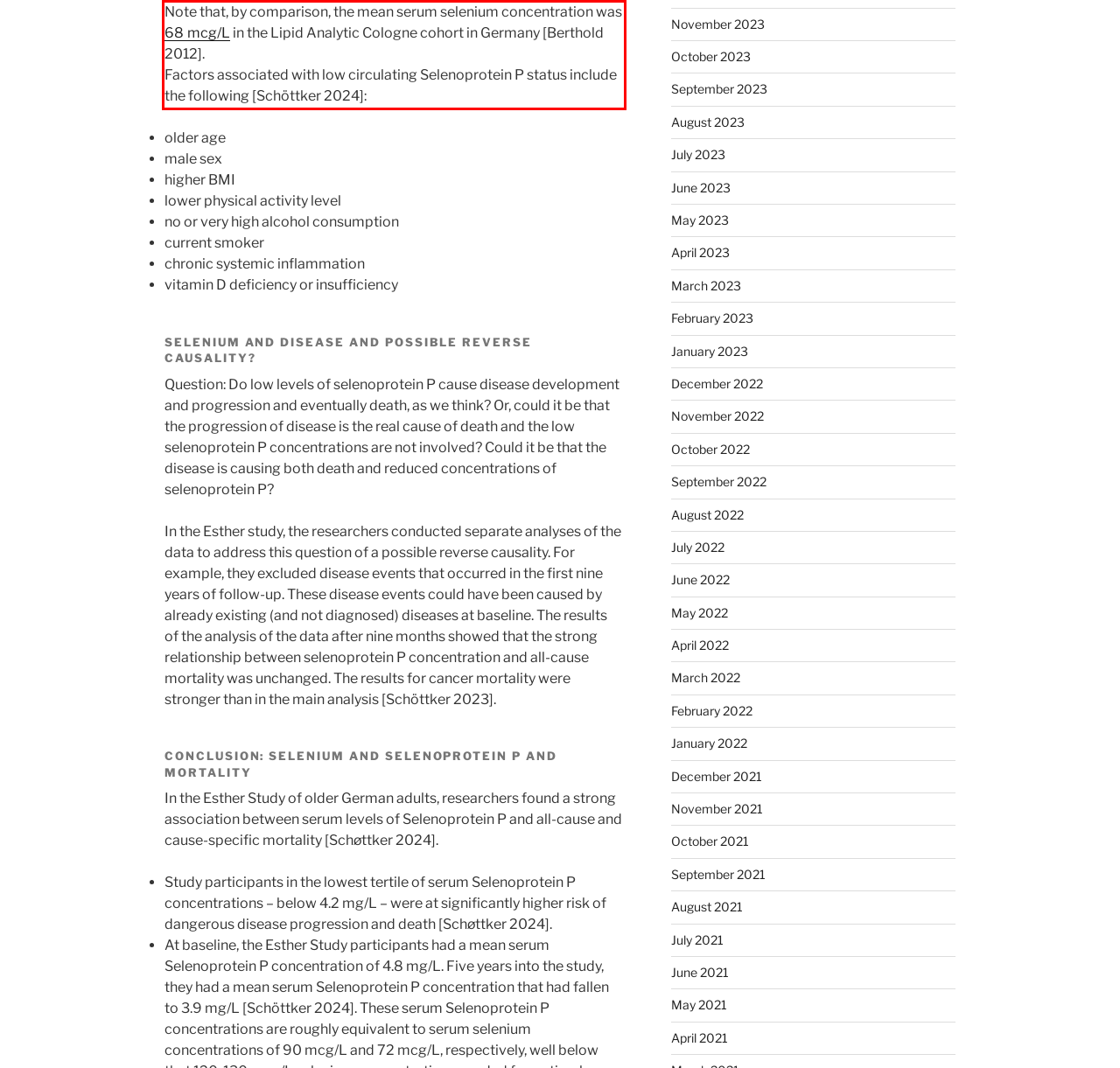The screenshot provided shows a webpage with a red bounding box. Apply OCR to the text within this red bounding box and provide the extracted content.

Note that, by comparison, the mean serum selenium concentration was 68 mcg/L in the Lipid Analytic Cologne cohort in Germany [Berthold 2012]. Factors associated with low circulating Selenoprotein P status include the following [Schöttker 2024]: